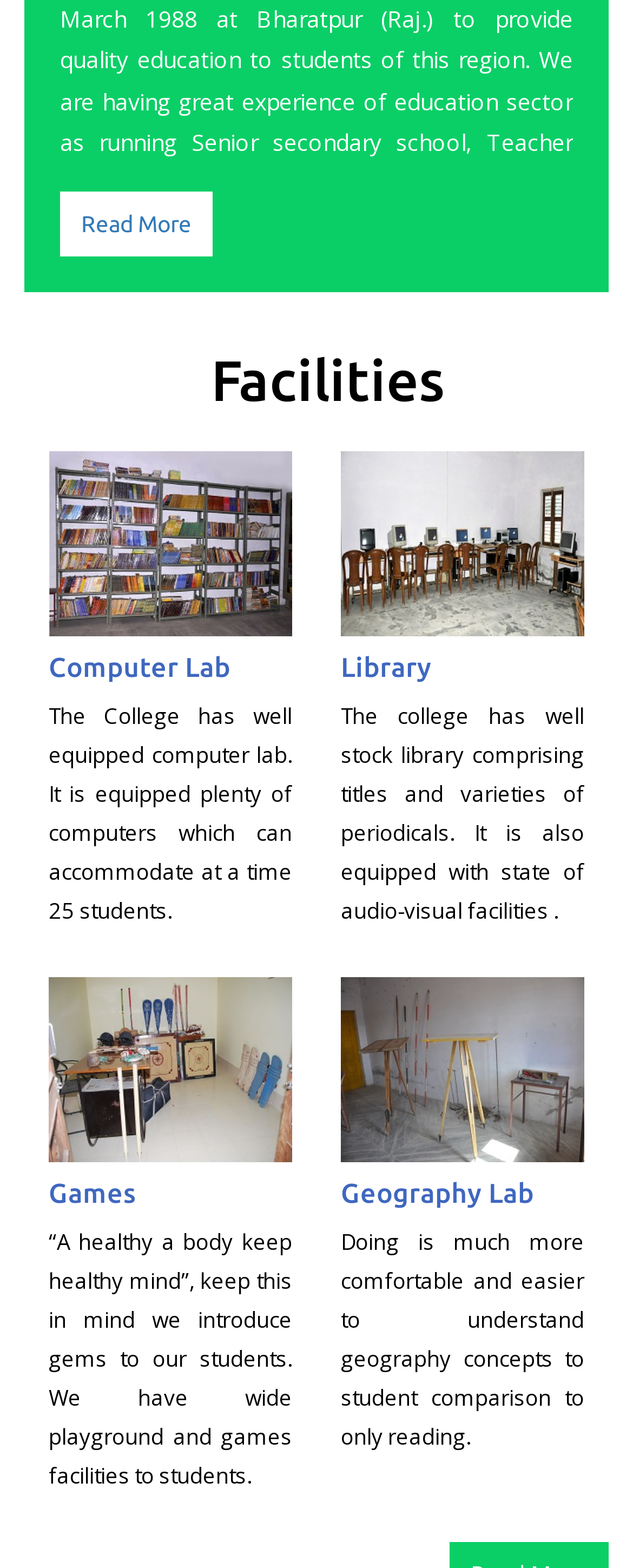What is the purpose of the Geography Lab?
Answer the question based on the image using a single word or a brief phrase.

To help students understand geography concepts